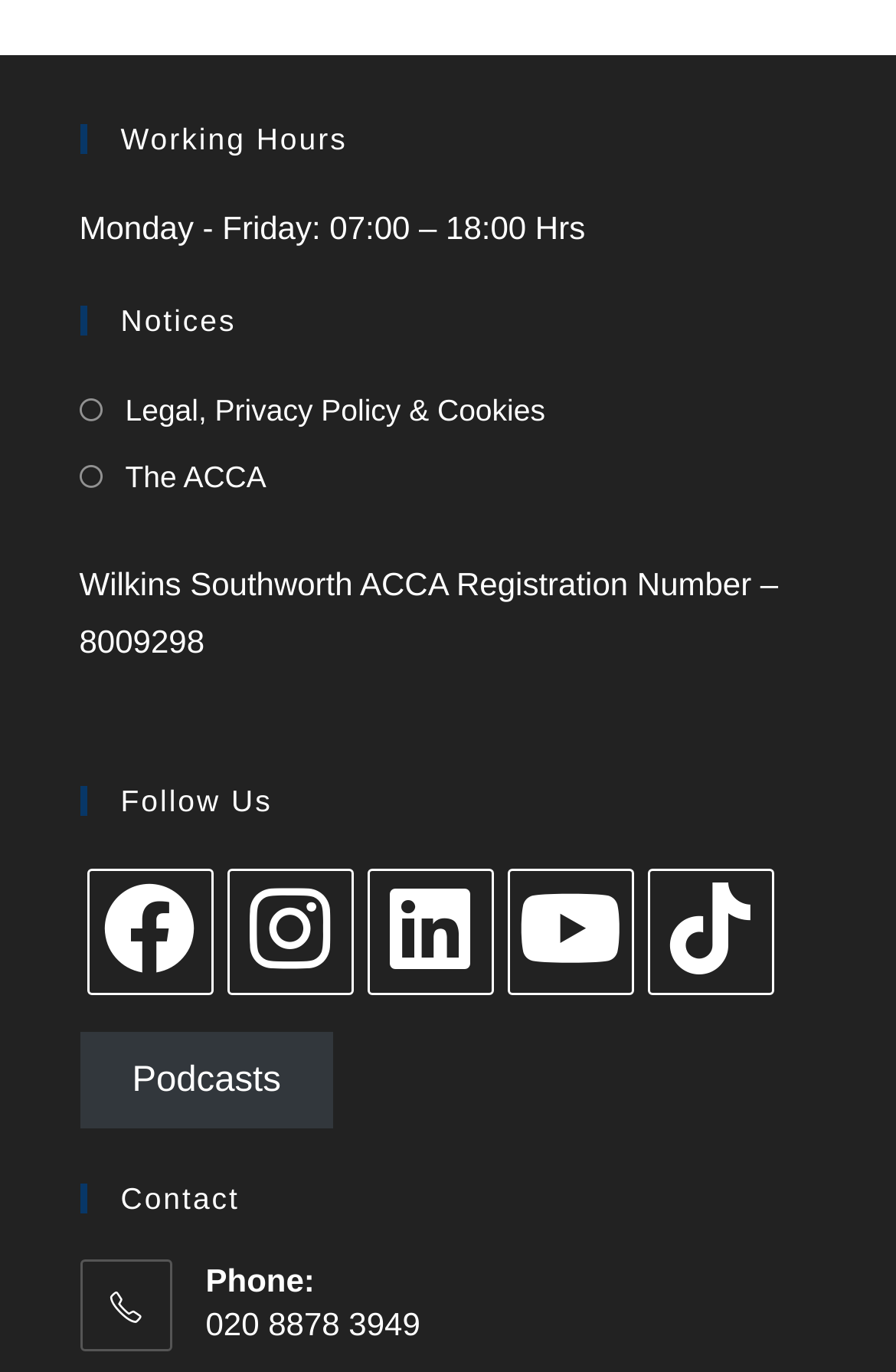Determine the bounding box coordinates of the clickable region to follow the instruction: "Check the working hours".

[0.088, 0.153, 0.653, 0.18]